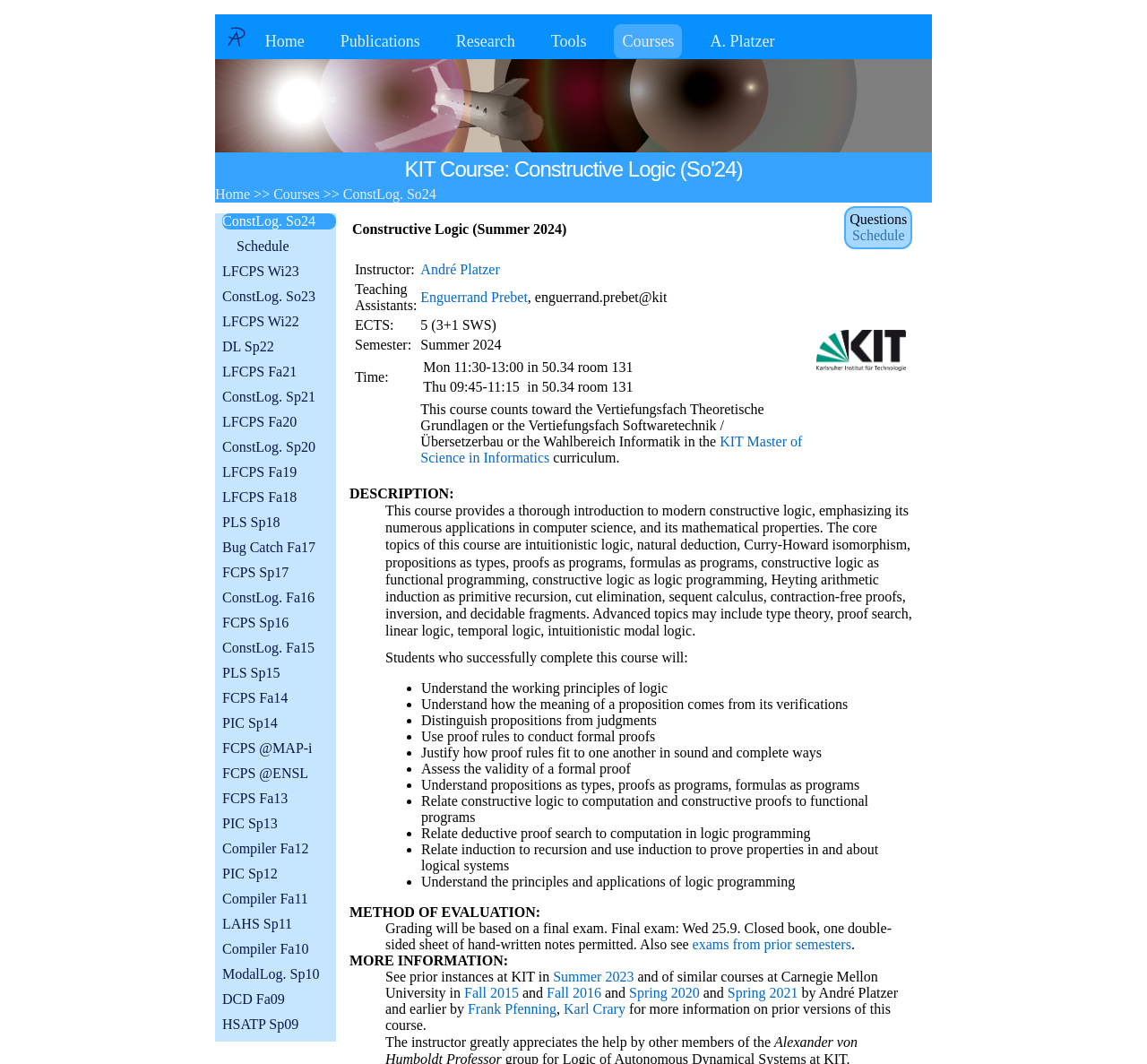Extract the heading text from the webpage.

KIT Course: Constructive Logic (So'24)